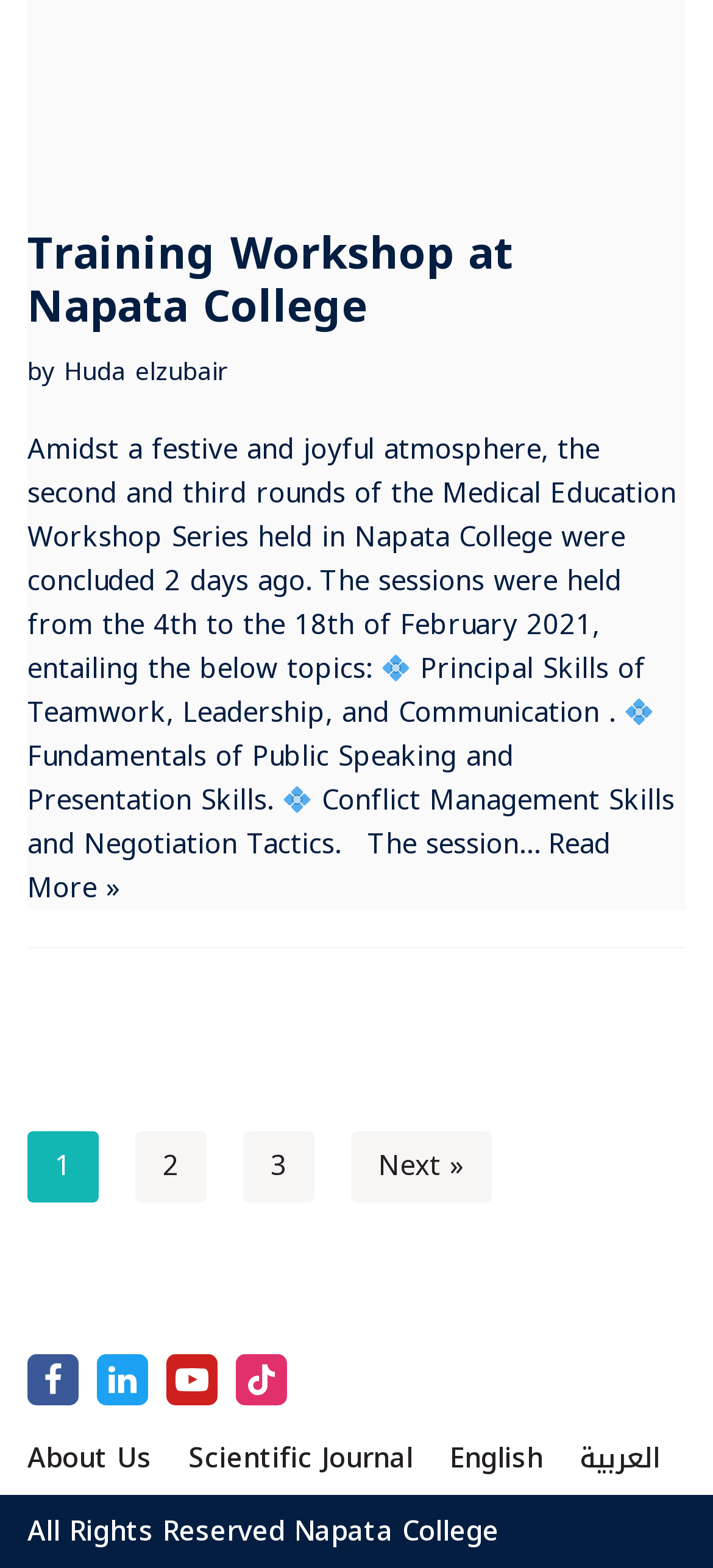What are the topics covered in the workshop?
Based on the image, please offer an in-depth response to the question.

The topics covered in the workshop can be found in the static text elements following the introductory paragraph. These topics include Principal Skills of Teamwork, Leadership, and Communication, Fundamentals of Public Speaking and Presentation Skills, and Conflict Management Skills and Negotiation Tactics.